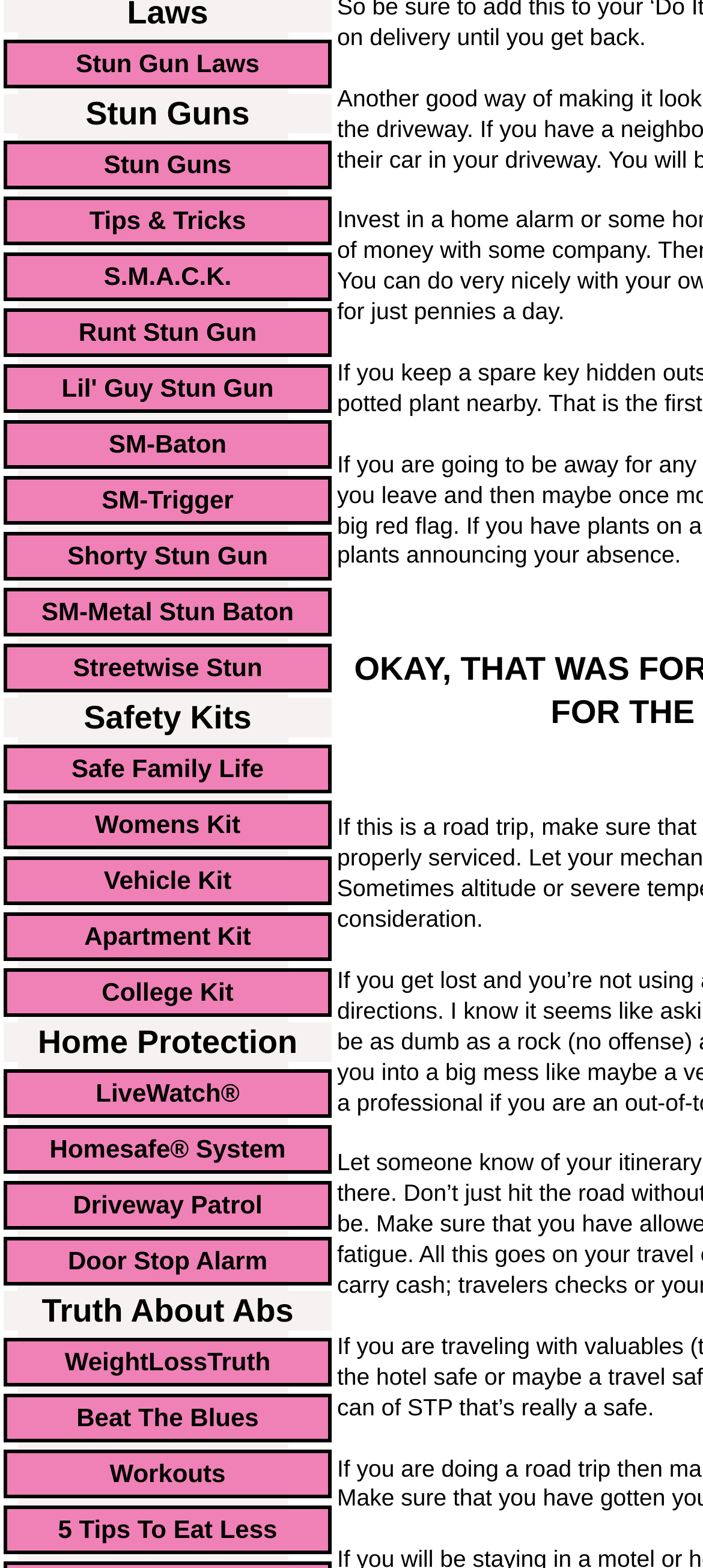Respond to the question below with a single word or phrase:
How many safety kits are listed?

5